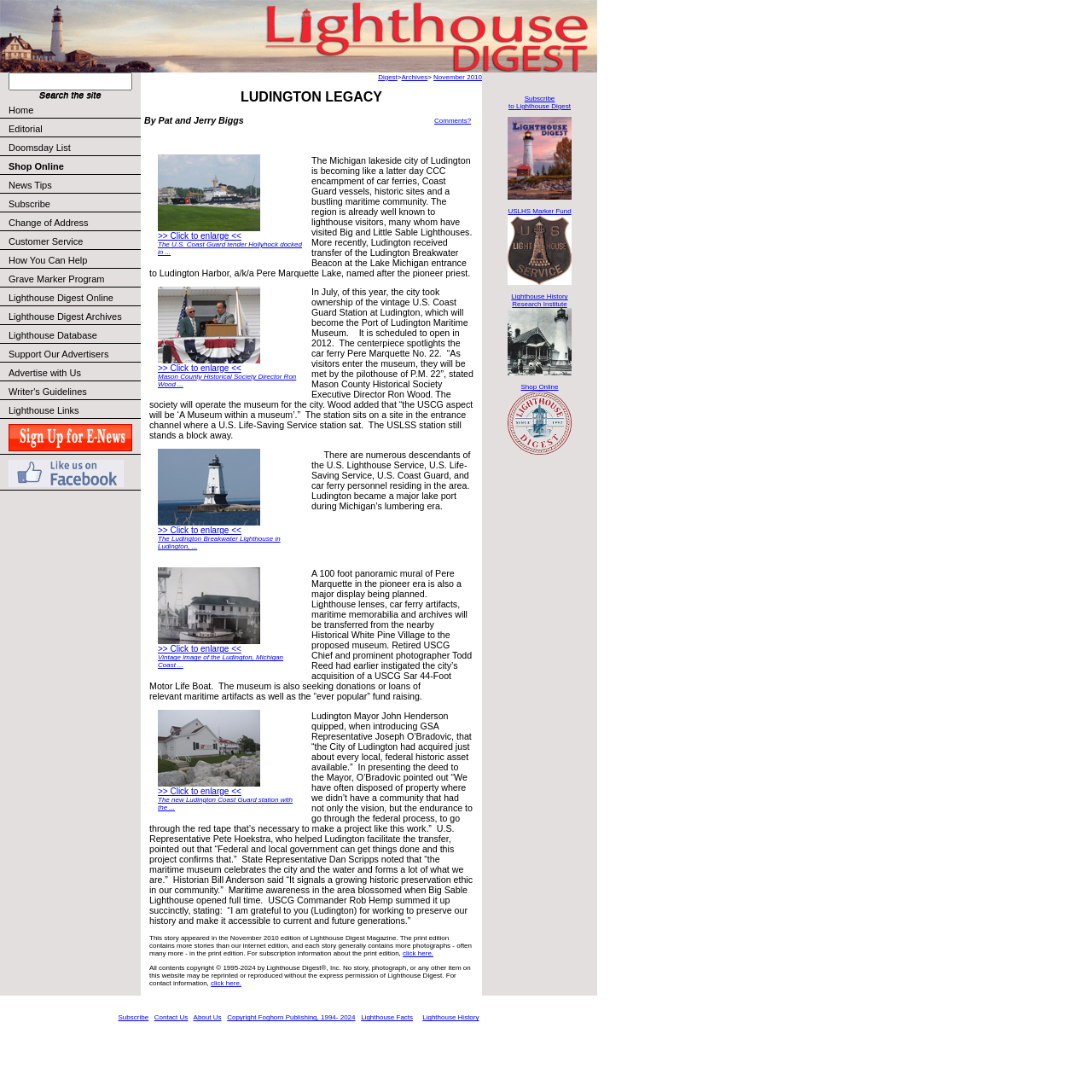What is the name of the lake mentioned in the article?
Give a detailed and exhaustive answer to the question.

I found the answer by reading the article and finding the mention of the lake in the text. The article talks about the Lake Michigan entrance to Ludington Harbor.